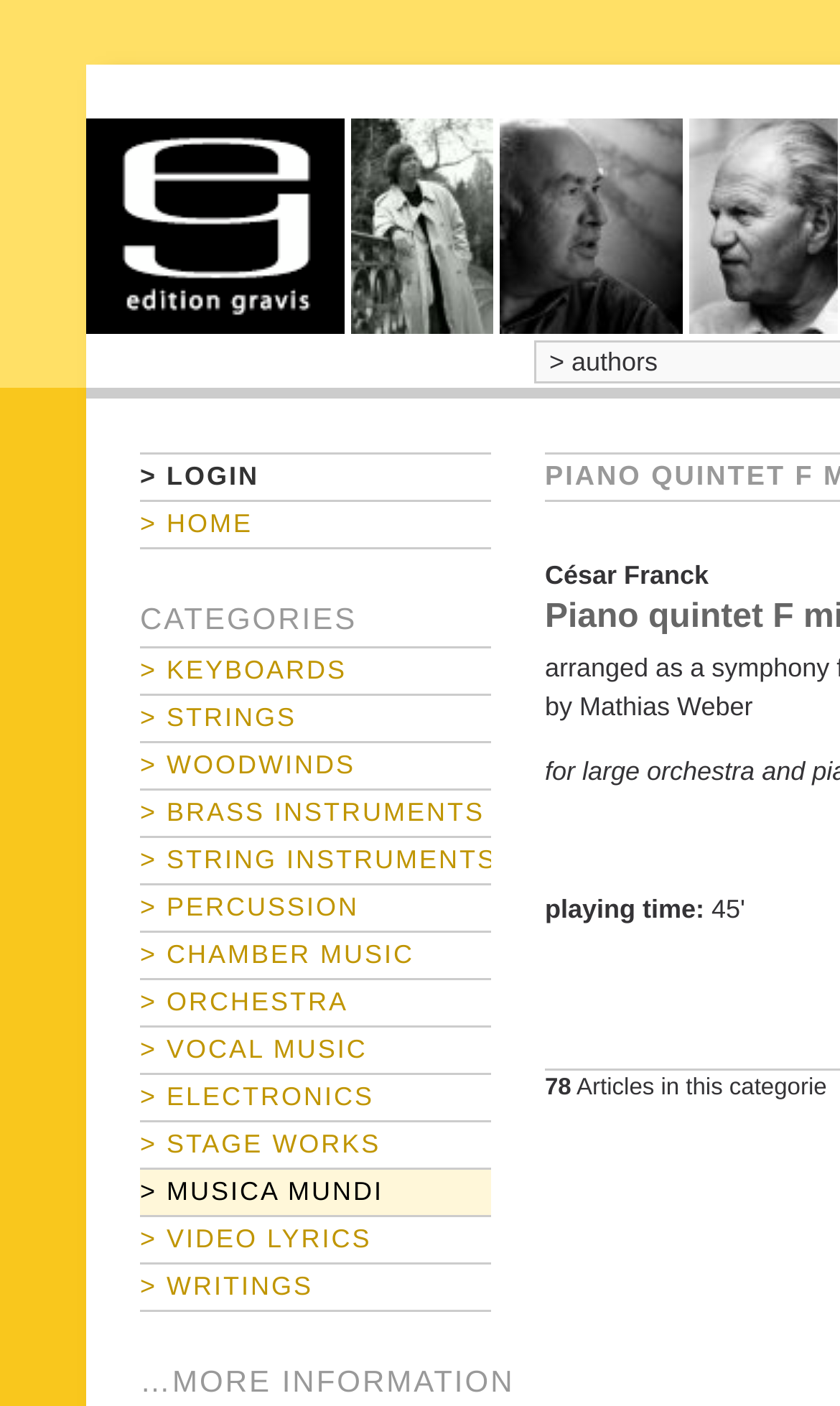What is the category of the product?
Examine the image and give a concise answer in one word or a short phrase.

CHAMBER MUSIC